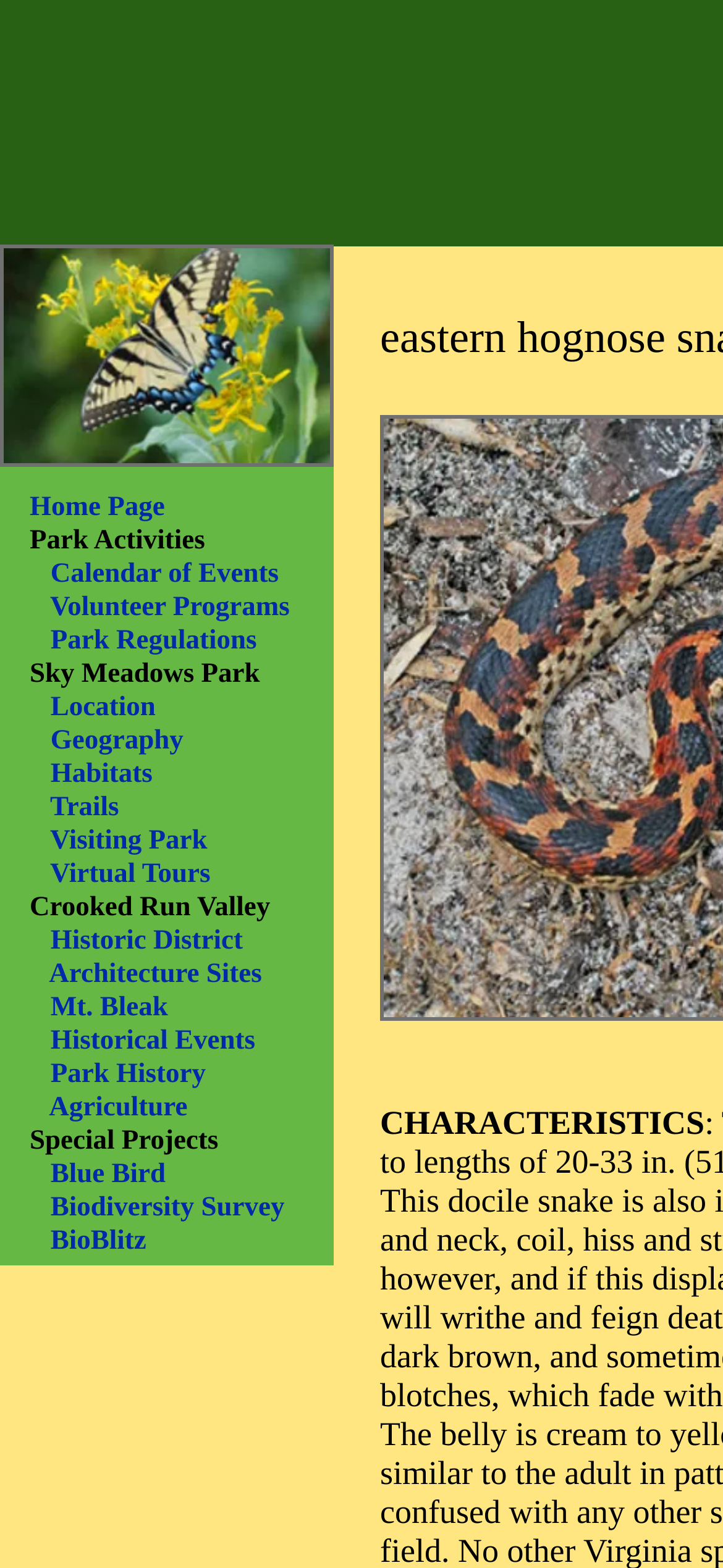Please give the bounding box coordinates of the area that should be clicked to fulfill the following instruction: "learn about eastern hognose snake characteristics". The coordinates should be in the format of four float numbers from 0 to 1, i.e., [left, top, right, bottom].

[0.526, 0.704, 0.974, 0.728]